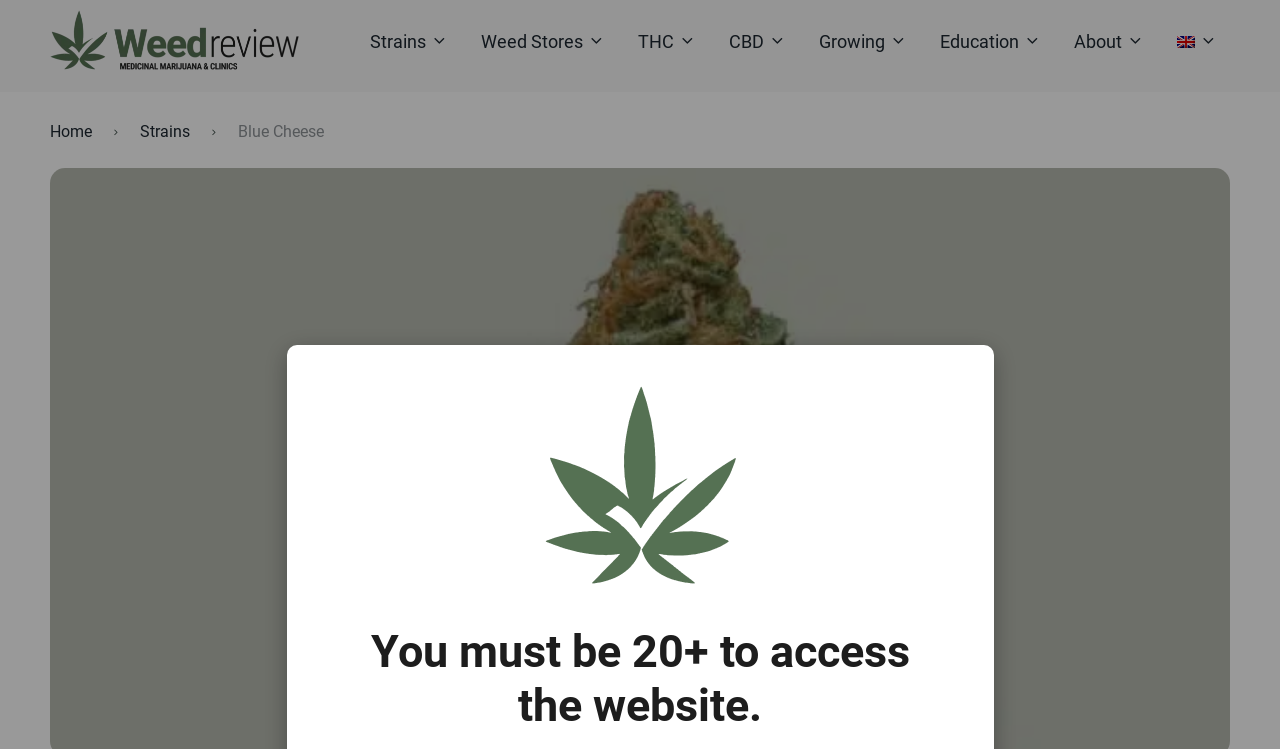Utilize the information from the image to answer the question in detail:
What is the purpose of the search box?

The search box is located at the top of the webpage, and it is a common design pattern for search functionality. Given the context of the webpage, which appears to be a cannabis review website, it is likely that the search box is intended for users to search for specific strains.